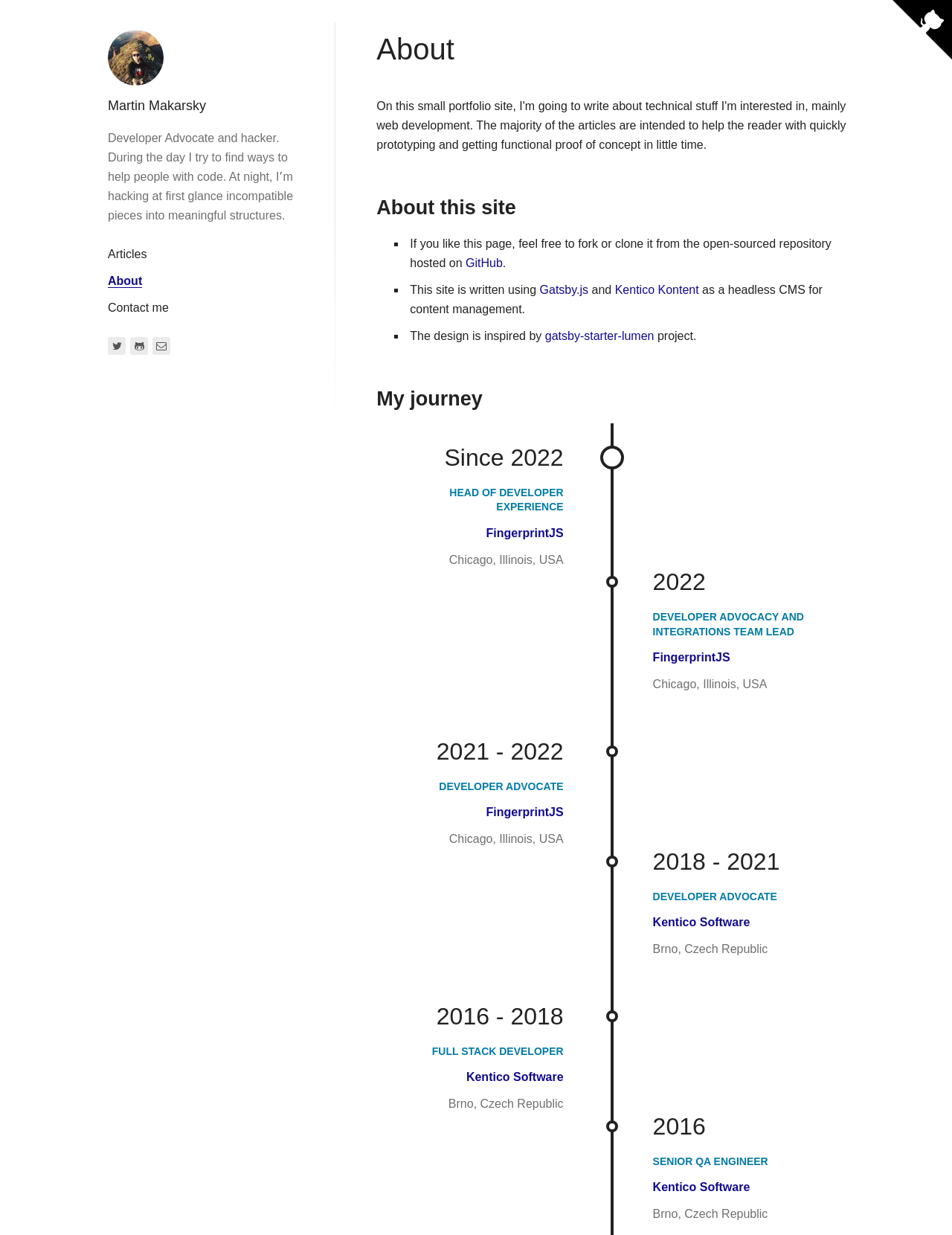Find and provide the bounding box coordinates for the UI element described here: "gatsby-starter-lumen". The coordinates should be given as four float numbers between 0 and 1: [left, top, right, bottom].

[0.572, 0.267, 0.687, 0.277]